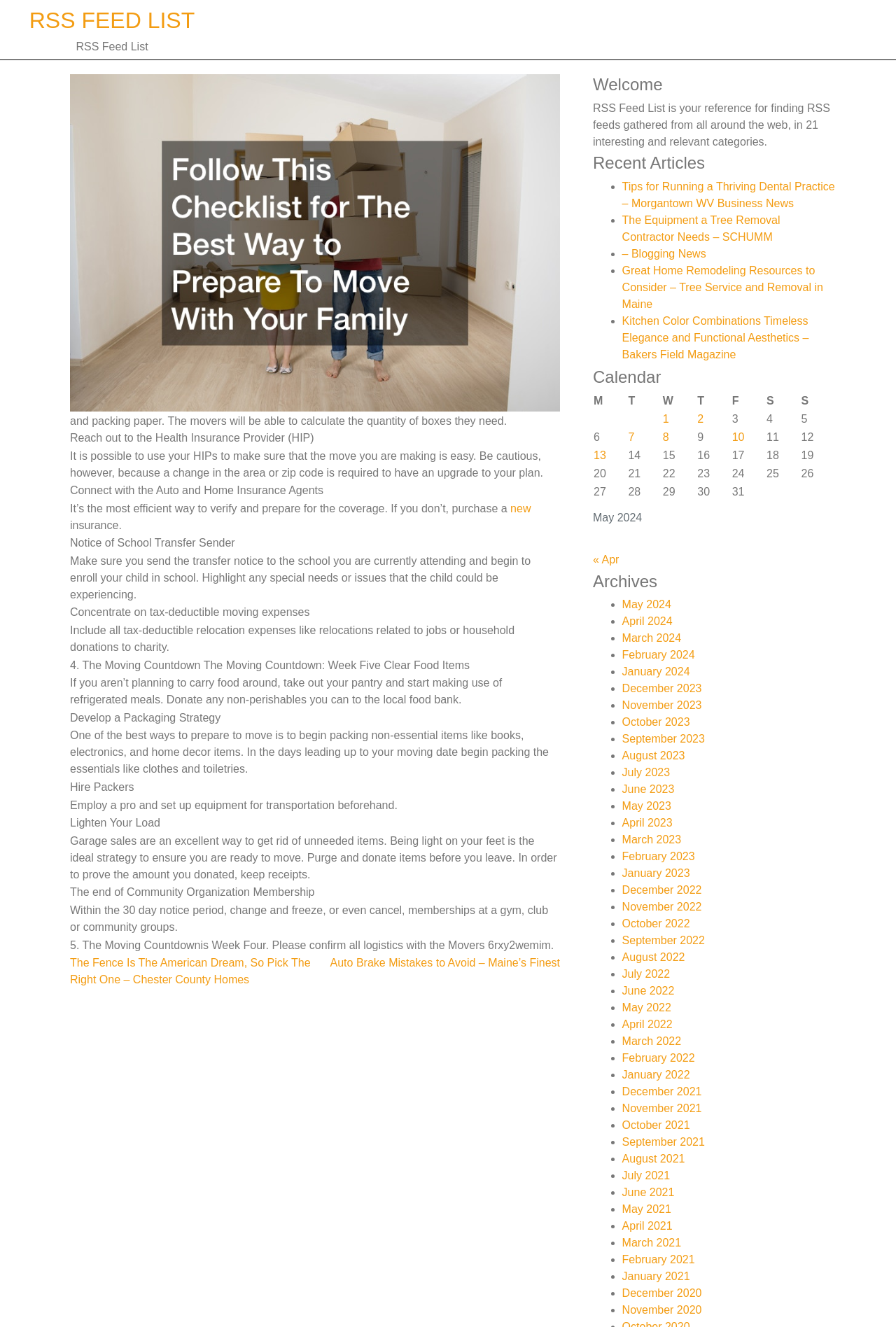Locate the bounding box coordinates for the element described below: "new". The coordinates must be four float values between 0 and 1, formatted as [left, top, right, bottom].

[0.57, 0.379, 0.593, 0.387]